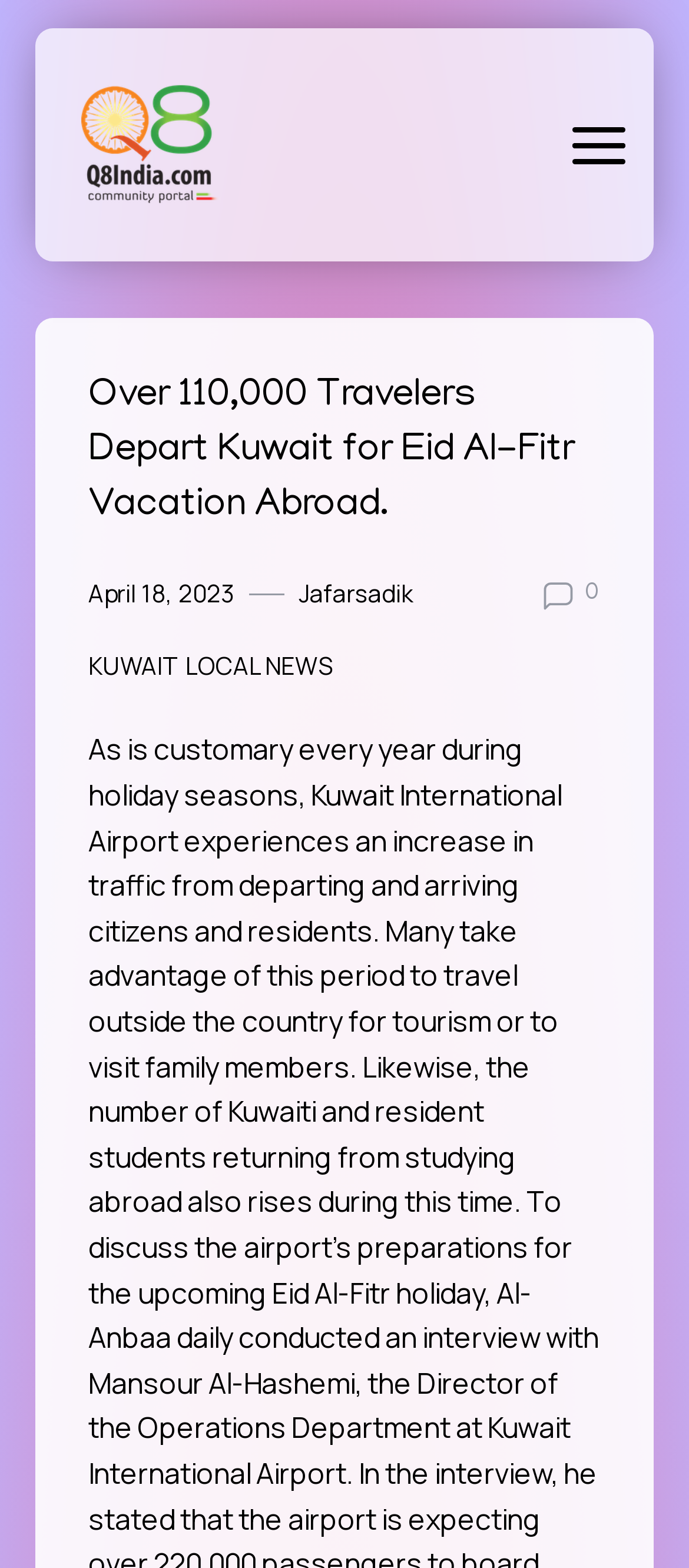Please give a short response to the question using one word or a phrase:
Who is the author of the article?

Jafarsadik